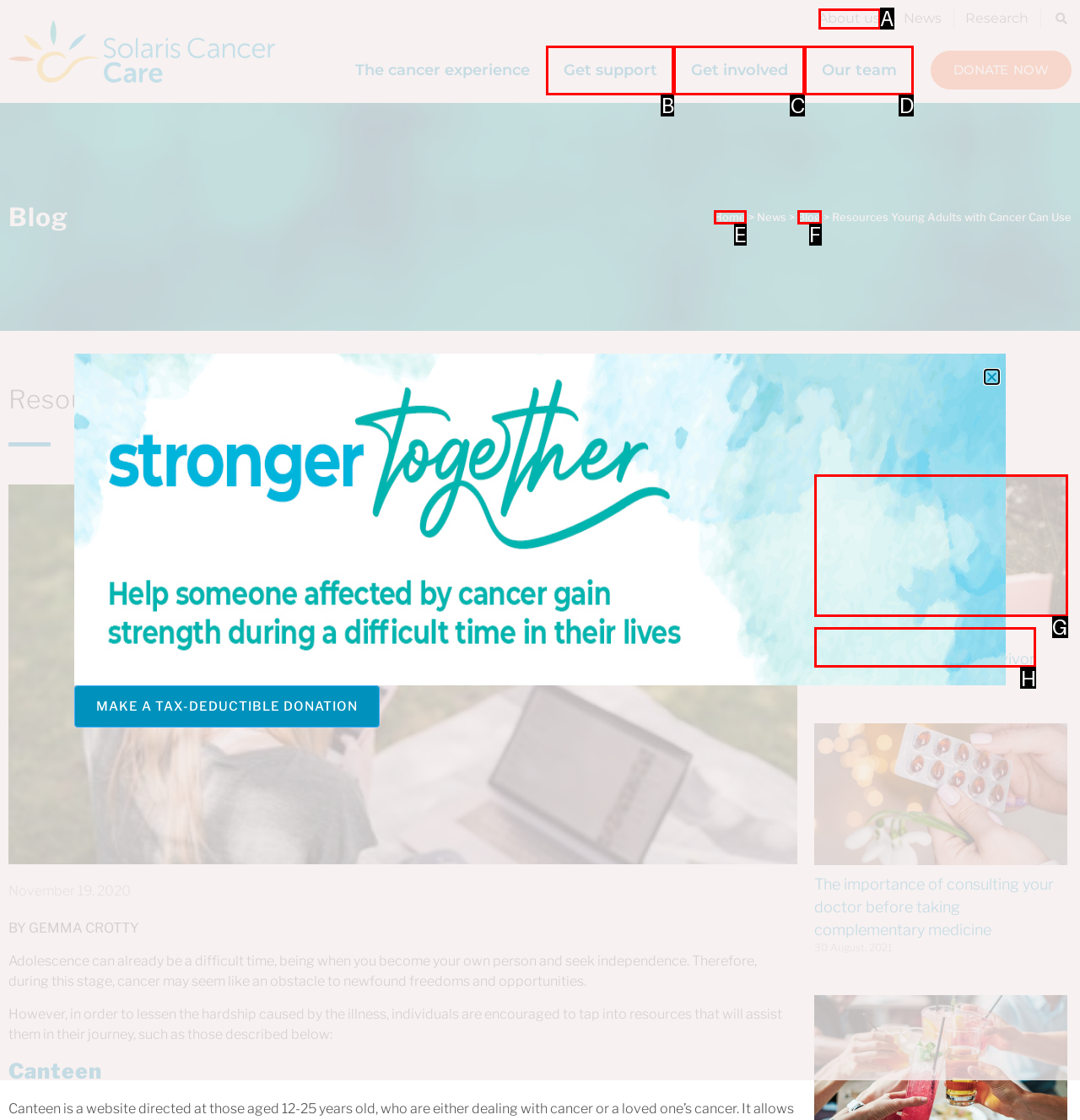Which HTML element should be clicked to fulfill the following task: Read the latest blog post?
Reply with the letter of the appropriate option from the choices given.

H